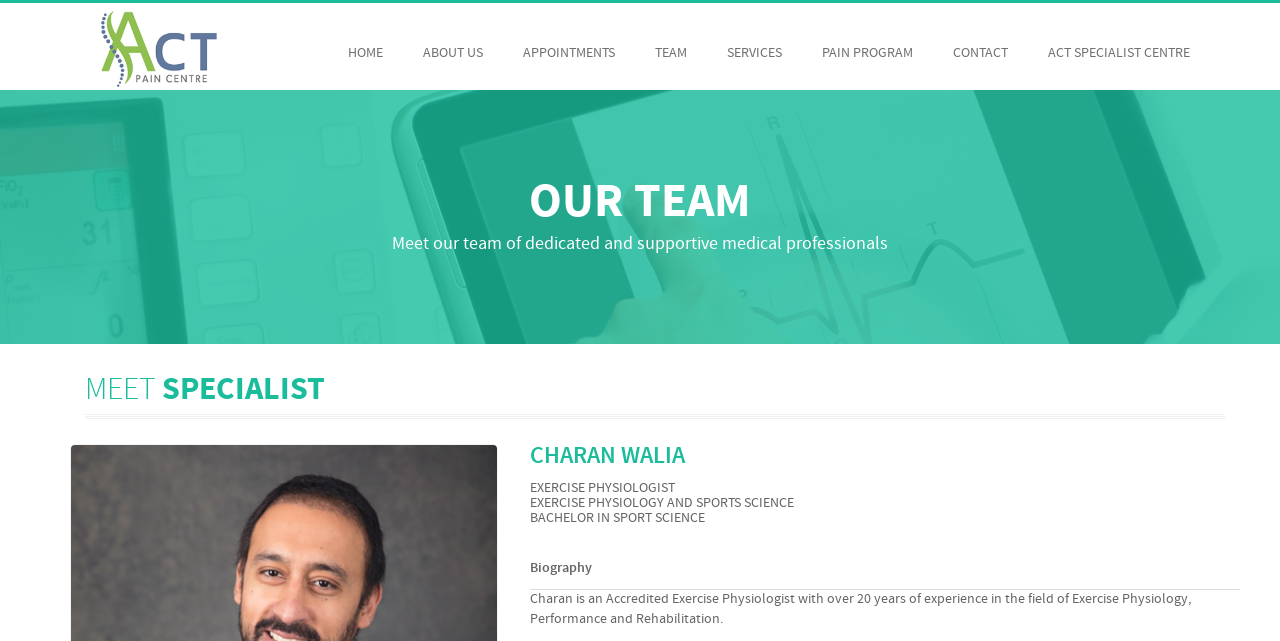Could you please study the image and provide a detailed answer to the question:
What is the name of the centre?

The root element of the webpage has the title 'Charan Walia | Act Pain Centre' which indicates that the centre is named ACT Pain Centre.